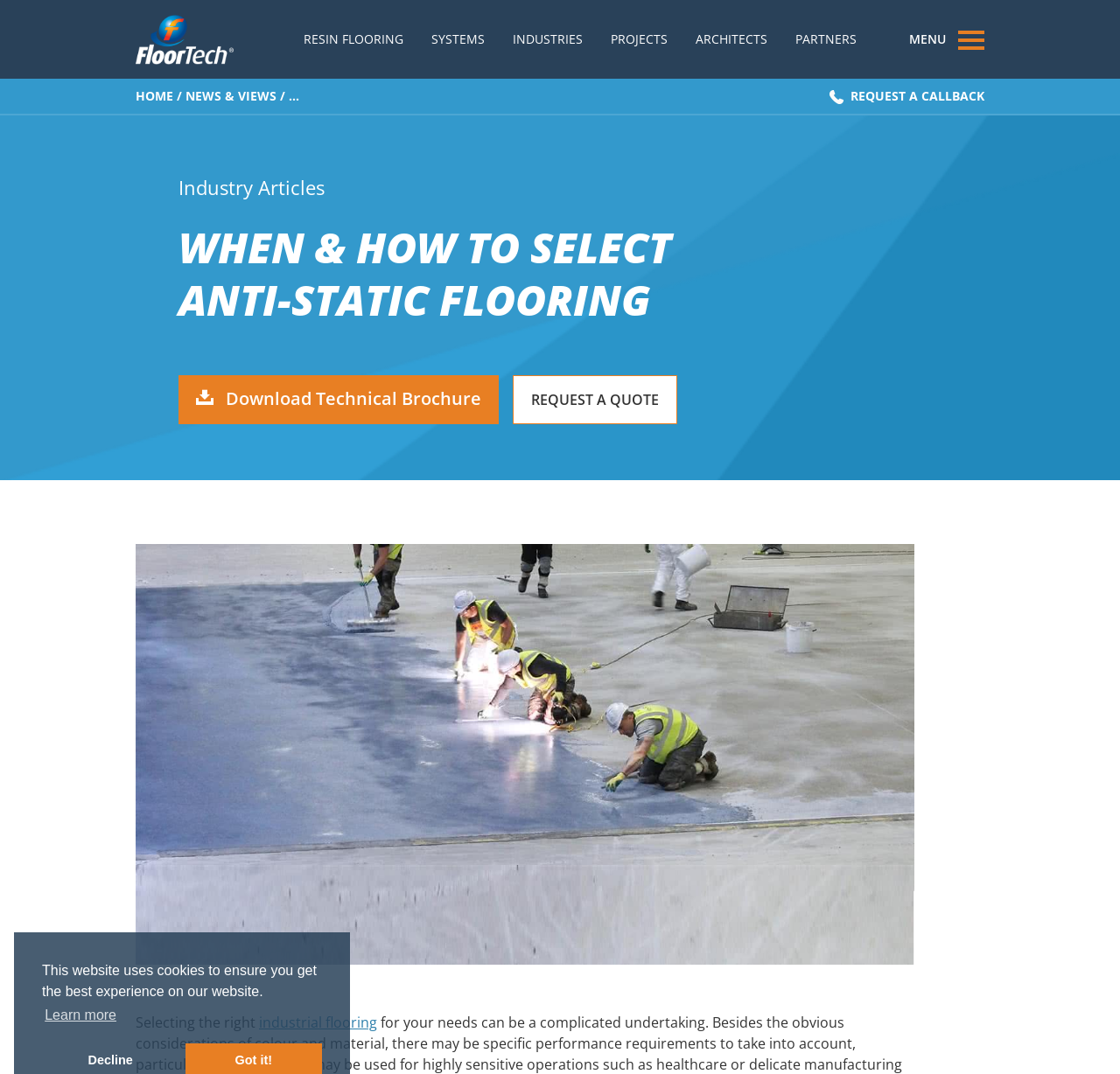What type of flooring is mentioned in the link?
Based on the screenshot, provide your answer in one word or phrase.

Industrial flooring